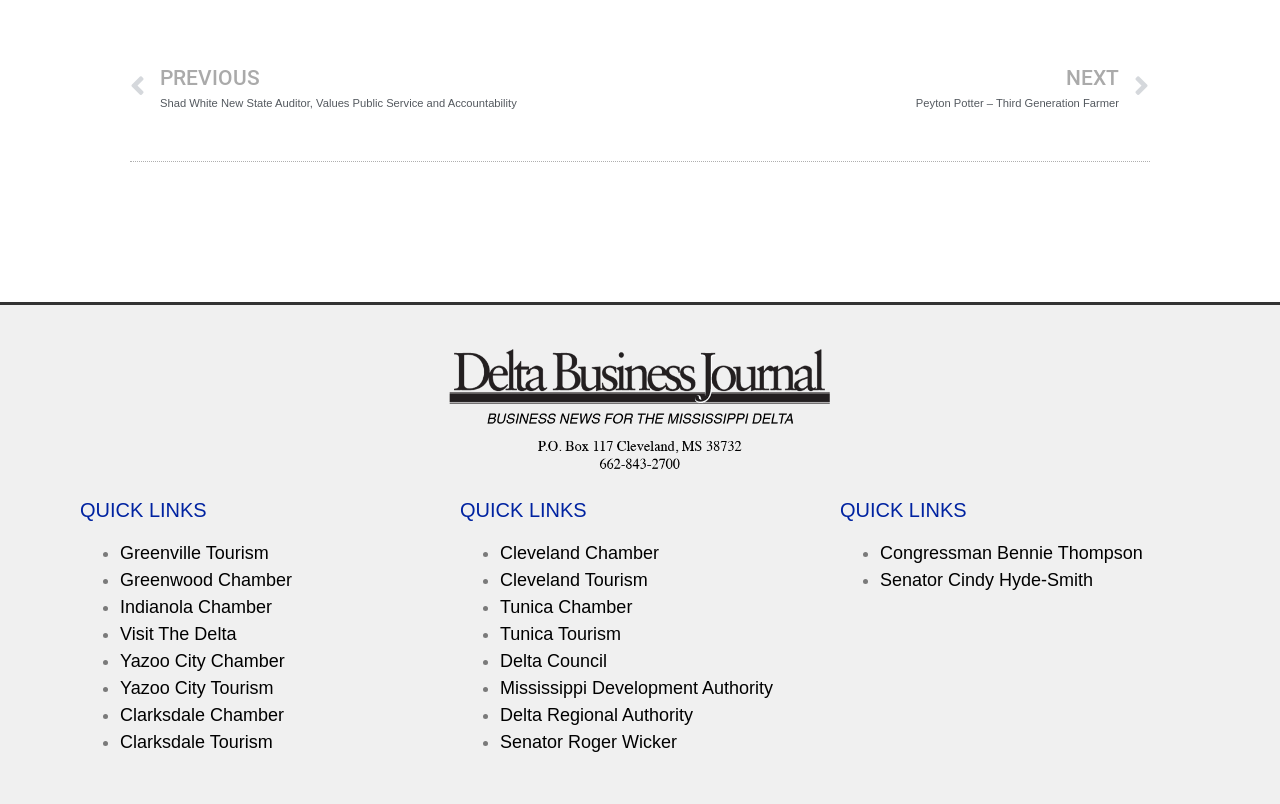What are the quick links categorized into?
Examine the image and give a concise answer in one word or a short phrase.

Three sections